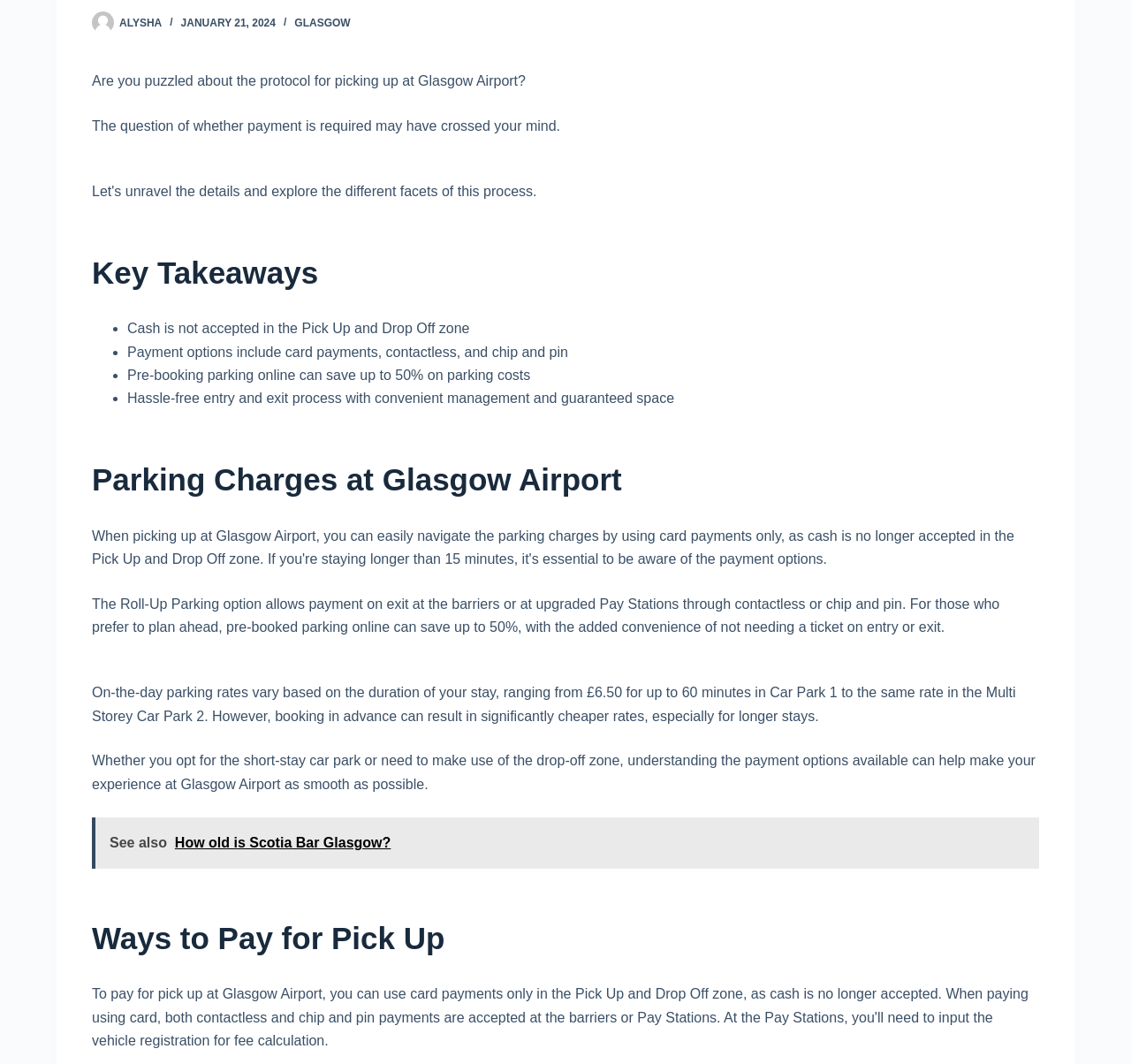Given the element description parent_node: ALYSHA, identify the bounding box coordinates for the UI element on the webpage screenshot. The format should be (top-left x, top-left y, bottom-right x, bottom-right y), with values between 0 and 1.

[0.081, 0.011, 0.101, 0.031]